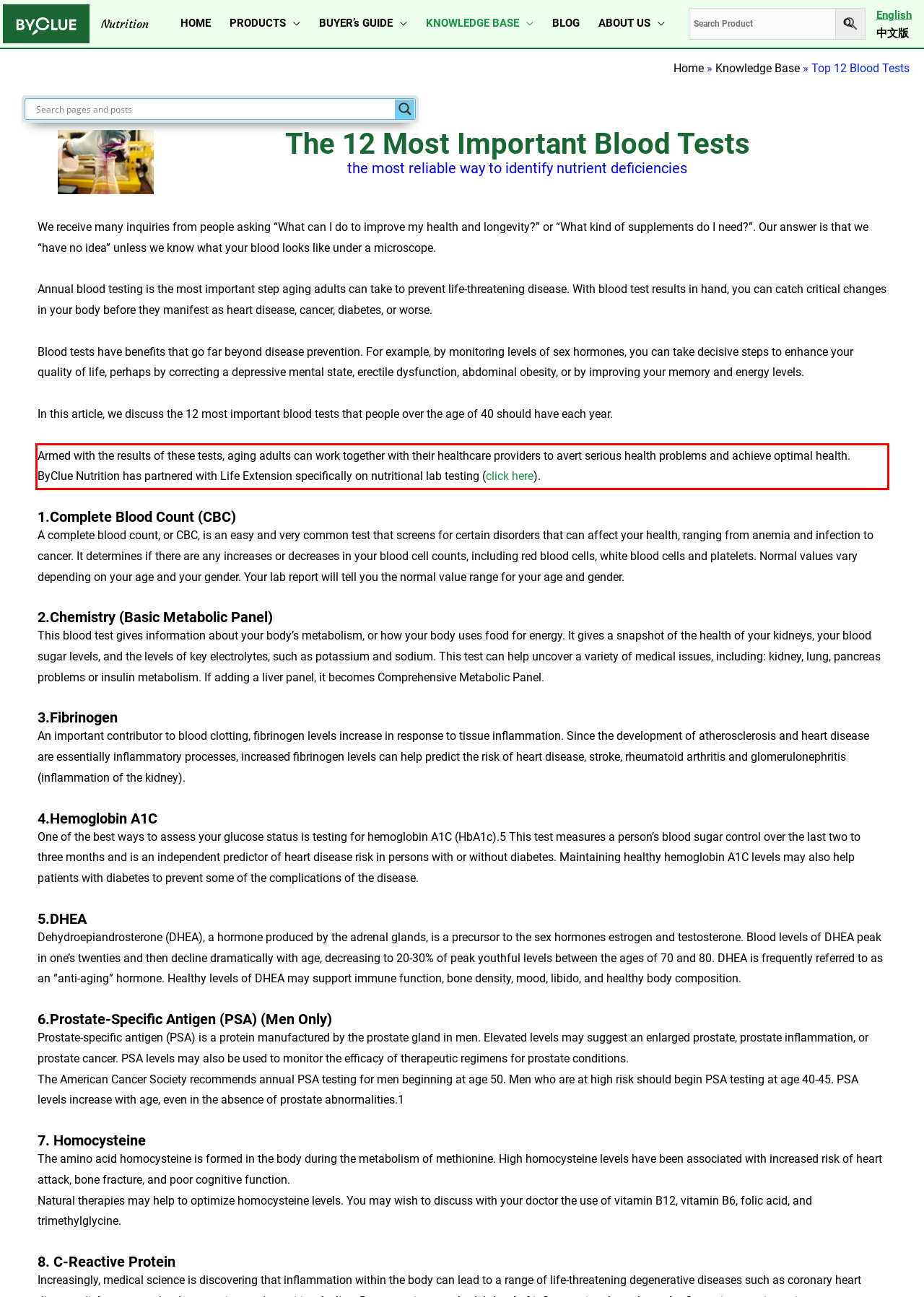Using the provided webpage screenshot, identify and read the text within the red rectangle bounding box.

Armed with the results of these tests, aging adults can work together with their healthcare providers to avert serious health problems and achieve optimal health. ByClue Nutrition has partnered with Life Extension specifically on nutritional lab testing (click here).